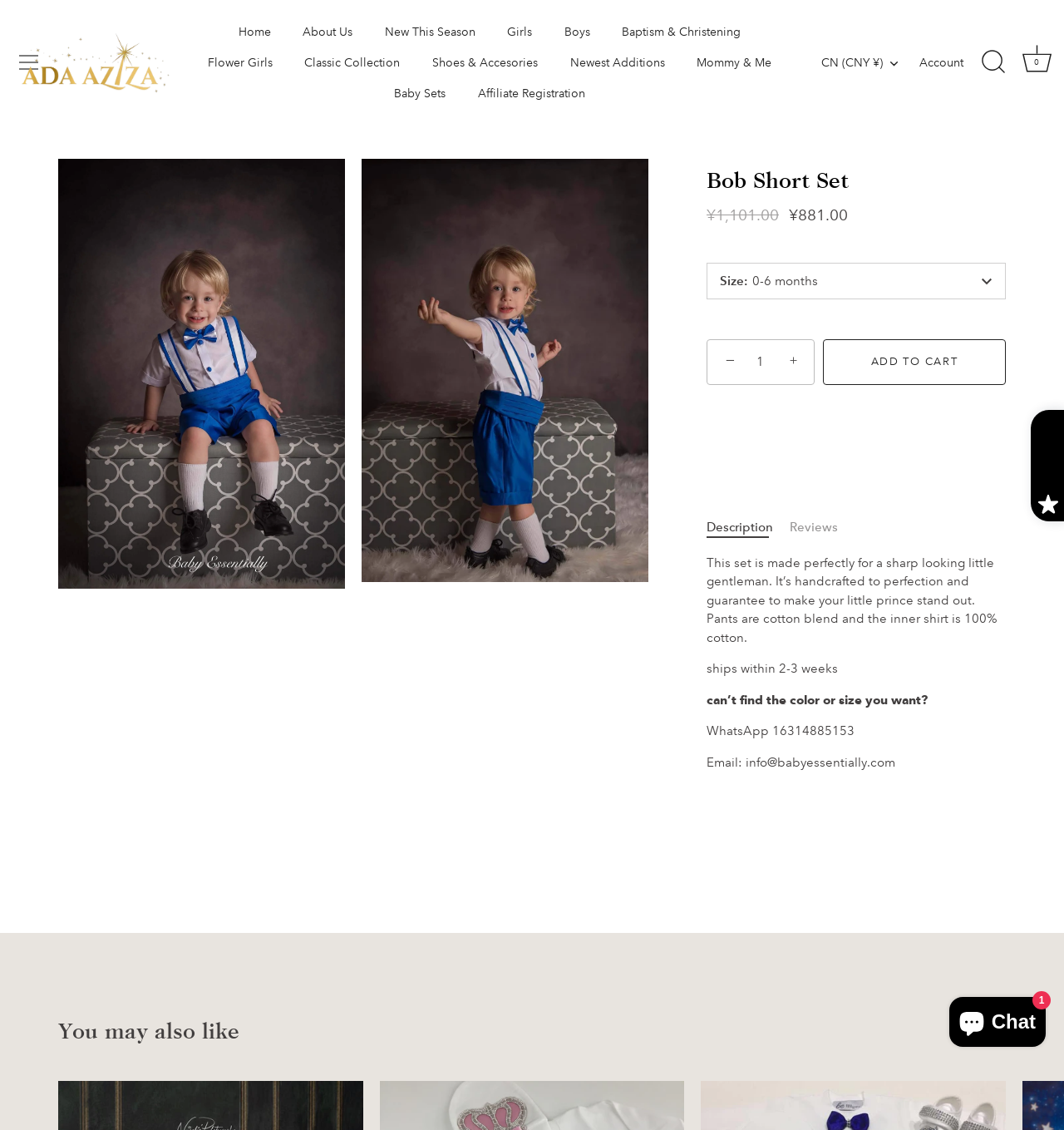Give a one-word or phrase response to the following question: How many tabs are there in the product description section?

2